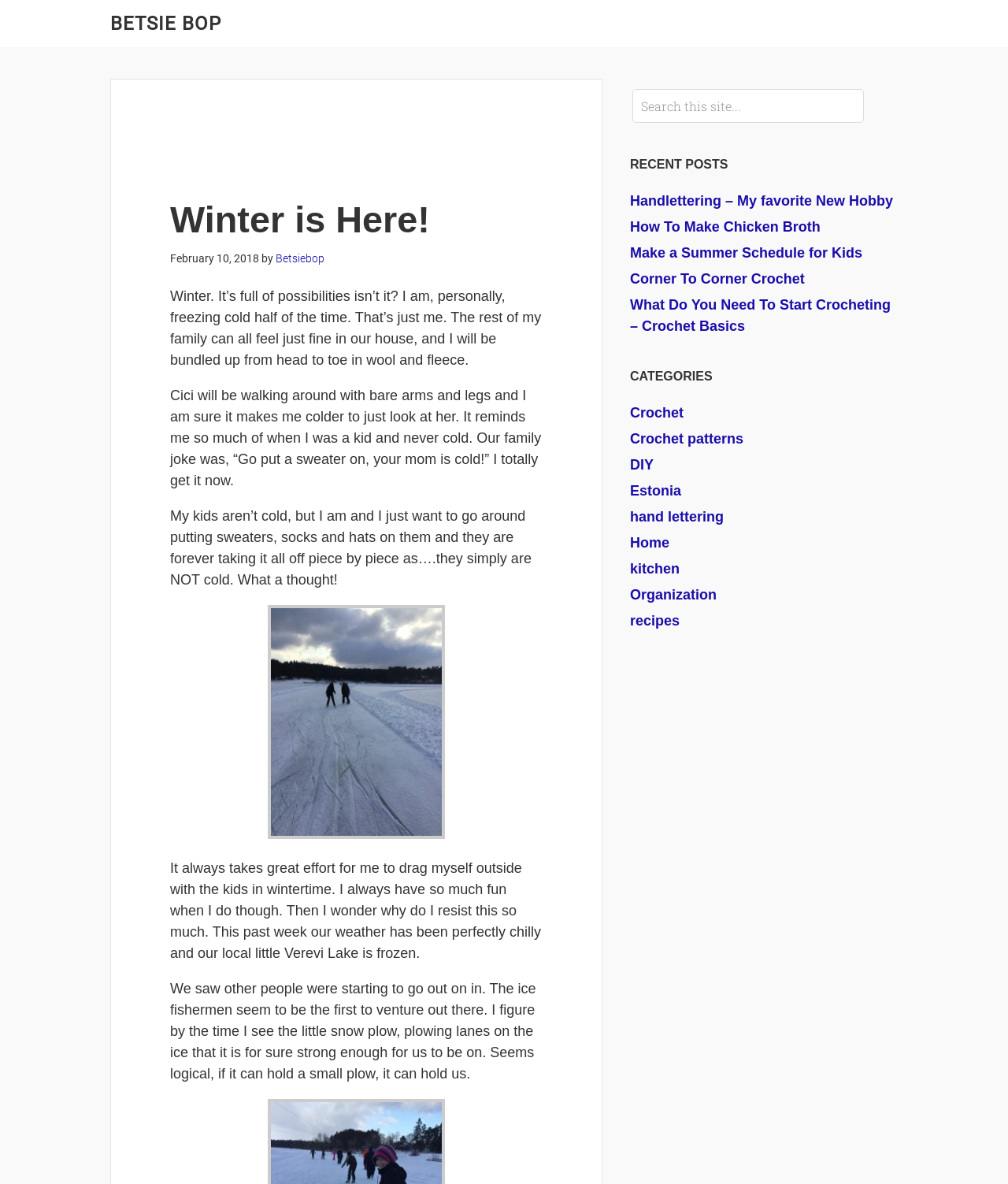Generate a comprehensive description of the webpage content.

The webpage is about Estonia, with a focus on personal experiences and stories. At the top, there is a link to "BETSIE BOP" with a header "Winter is Here!" and a timestamp "February 10, 2018". Below this, there is a block of text that discusses the author's experience with winter, mentioning how they feel cold while their family members do not. The text also talks about the author's childhood and their family's joke about putting on sweaters.

Further down, there is a section that describes the author's experience with their kids in wintertime, mentioning how they resist going outside but have fun when they do. The text also talks about the local Verevi Lake being frozen and the author's observation of ice fishermen and a snow plow on the lake.

On the right side of the page, there is a sidebar with a search bar at the top, followed by a list of recent posts, including links to articles about hand lettering, making chicken broth, and corner-to-corner crochet. Below this, there is a list of categories, including crochet, DIY, Estonia, and recipes.

Overall, the webpage has a personal and conversational tone, with a focus on storytelling and sharing experiences. The layout is clean, with a clear separation between the main content and the sidebar.